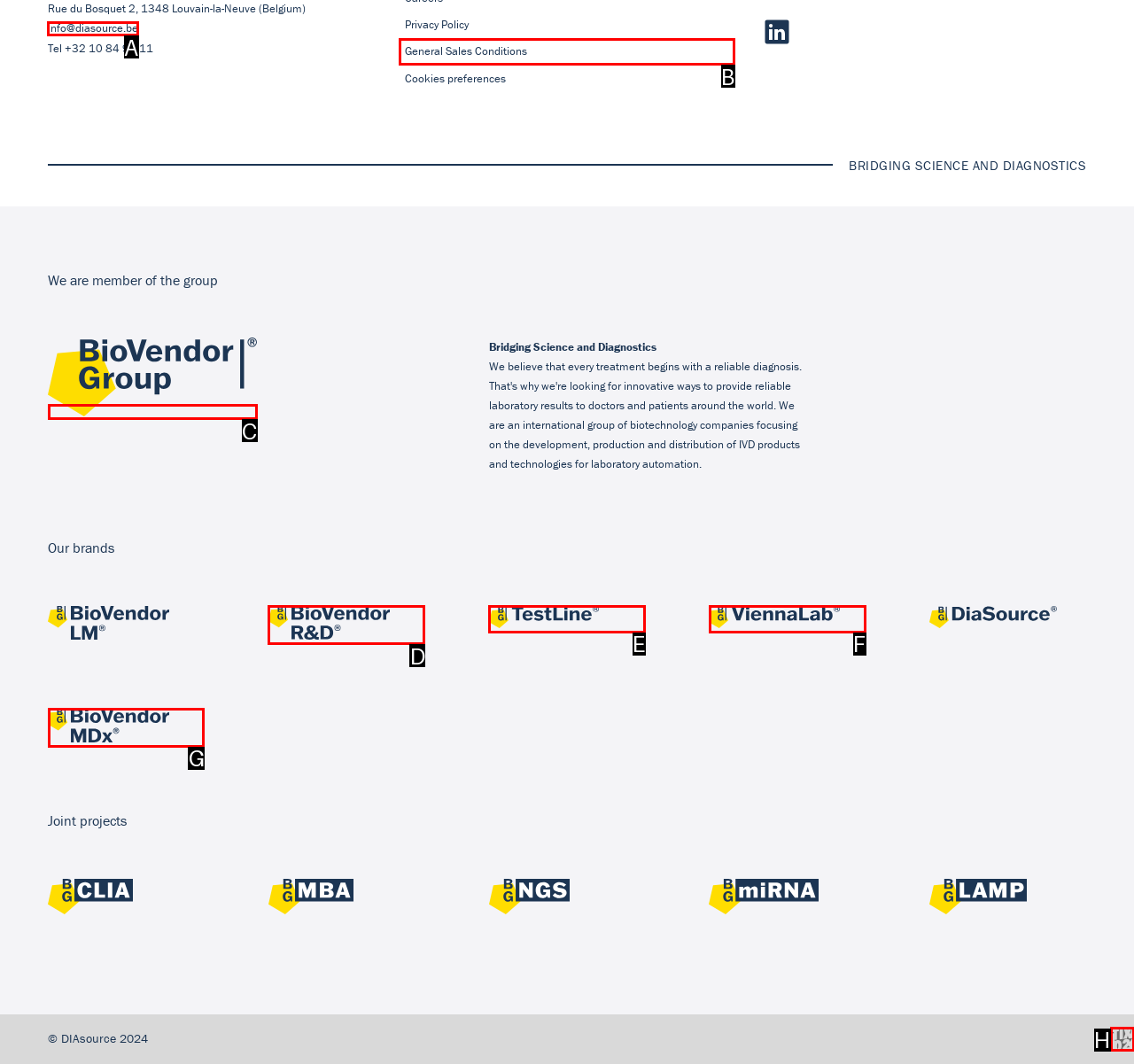Choose the HTML element you need to click to achieve the following task: Click the 'info@diasource.be' email link
Respond with the letter of the selected option from the given choices directly.

A